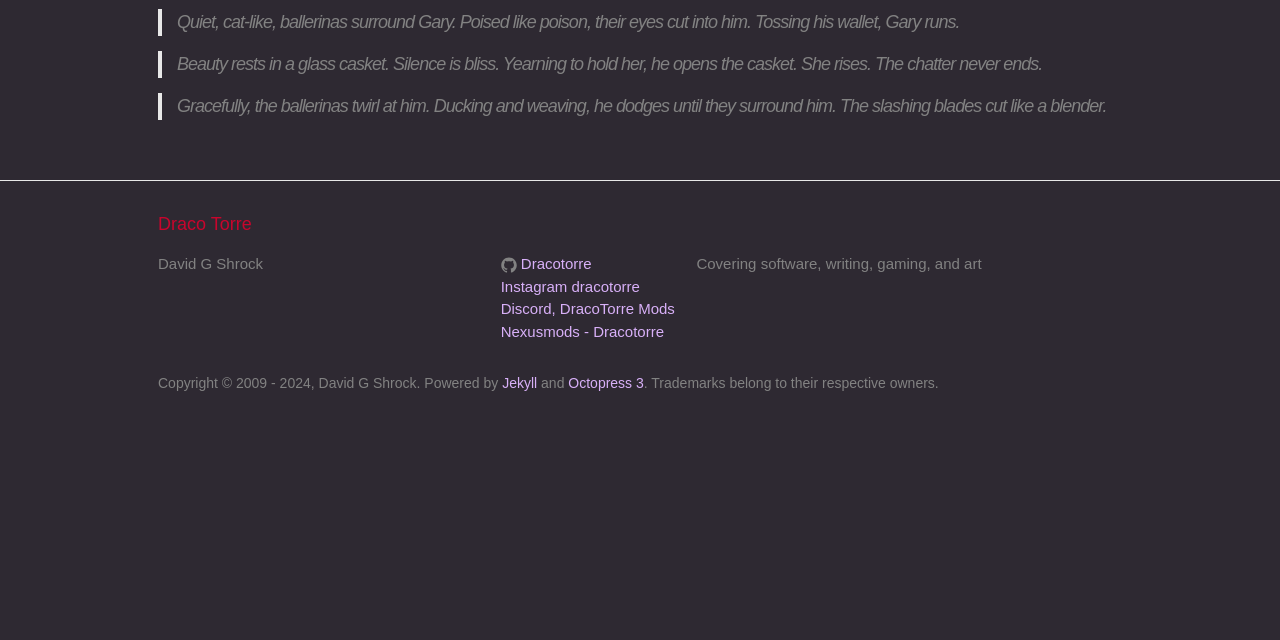Identify the bounding box coordinates for the UI element described as follows: Octopress 3. Use the format (top-left x, top-left y, bottom-right x, bottom-right y) and ensure all values are floating point numbers between 0 and 1.

[0.444, 0.586, 0.503, 0.611]